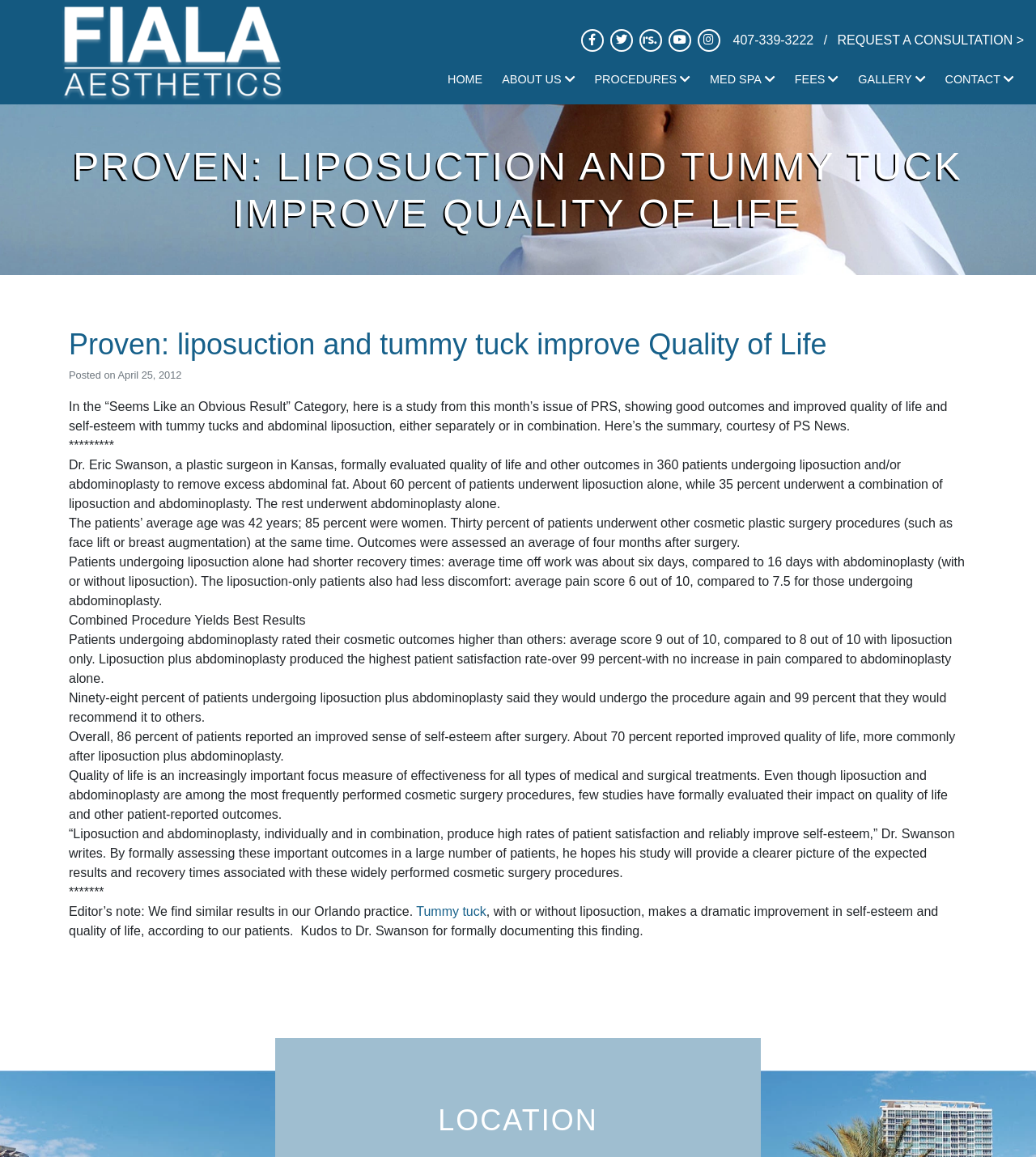Please determine the bounding box coordinates of the clickable area required to carry out the following instruction: "Go to the home page". The coordinates must be four float numbers between 0 and 1, represented as [left, top, right, bottom].

[0.423, 0.056, 0.475, 0.082]